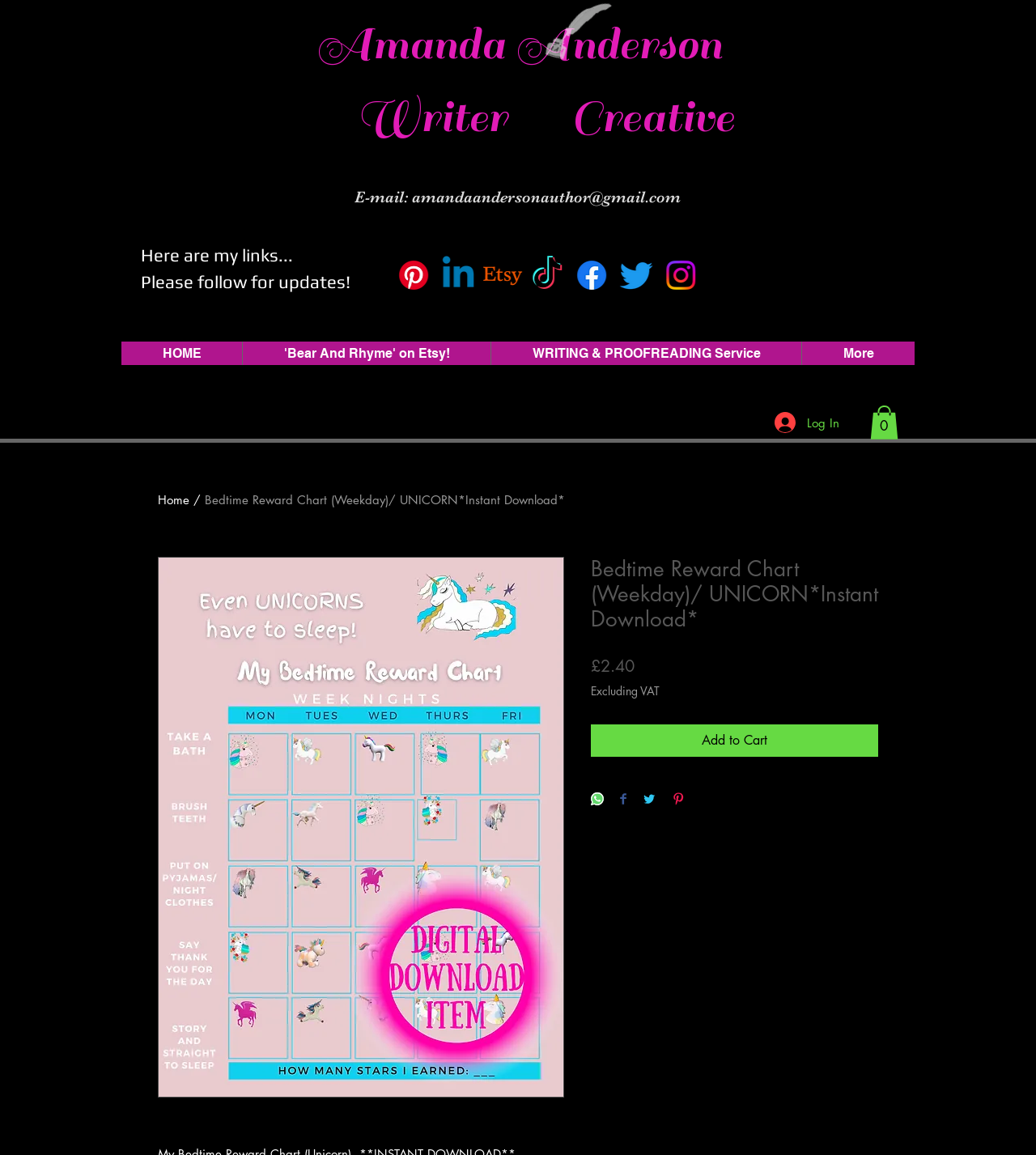Provide an in-depth caption for the webpage.

This webpage is about a bedtime reward chart, specifically a unicorn-themed one, available for instant download. At the top, there are links to the website's social media profiles, including Pinterest, LinkedIn, Etsy, TikTok, Facebook, Twitter, and Instagram. Below these links, there is a heading with the email address "amandaandersonauthor@gmail.com" and a link to send an email.

To the right of the email address, there is a heading that says "Here are my links... Please follow for updates!" Below this, there is a navigation menu with links to the website's home page, an Etsy shop, a writing and proofreading service, and more.

On the right side of the page, there is a login button and a cart button with a count of 0 items. Below these buttons, there is a large section dedicated to the bedtime reward chart. This section includes an image of the chart, a heading with the chart's title, and a price of £2.40. There are also buttons to add the chart to the cart, share it on WhatsApp, Facebook, Twitter, and Pinterest.

At the very bottom of the page, there is an iframe with a Wix chat feature.